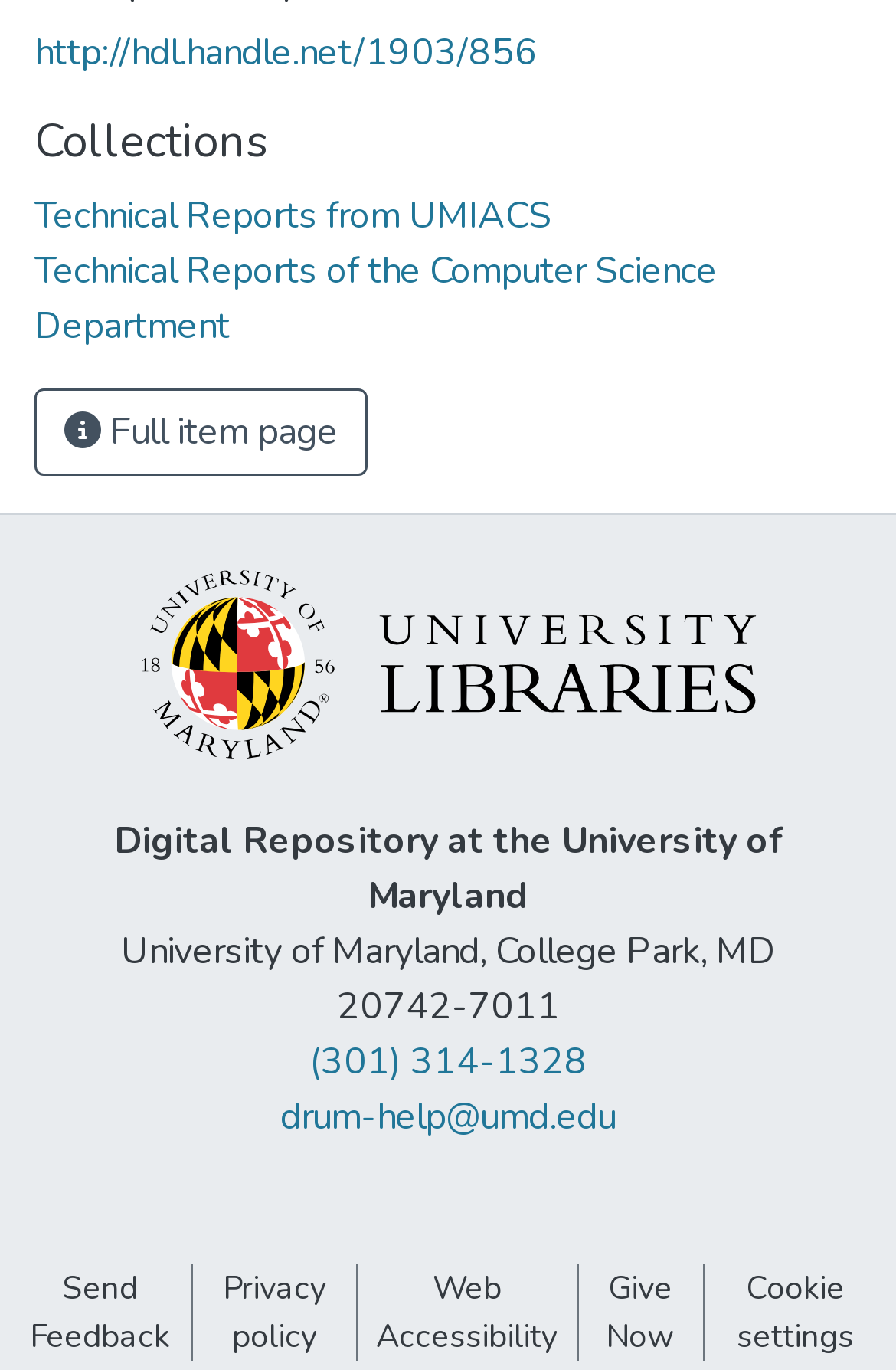What is the phone number of the university?
Based on the screenshot, answer the question with a single word or phrase.

(301) 314-1328